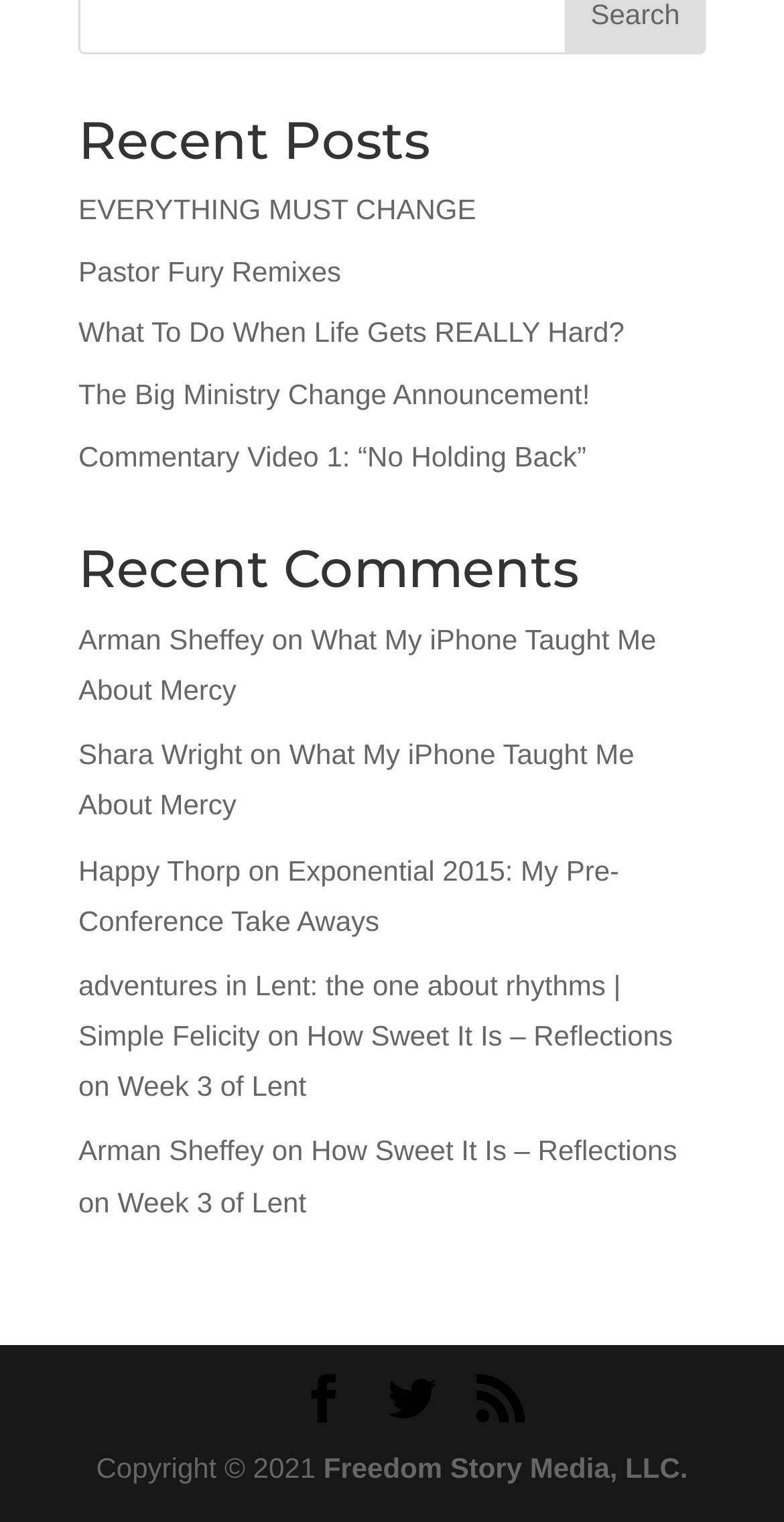Can you provide the bounding box coordinates for the element that should be clicked to implement the instruction: "Check Refund and Returns Policy"?

None